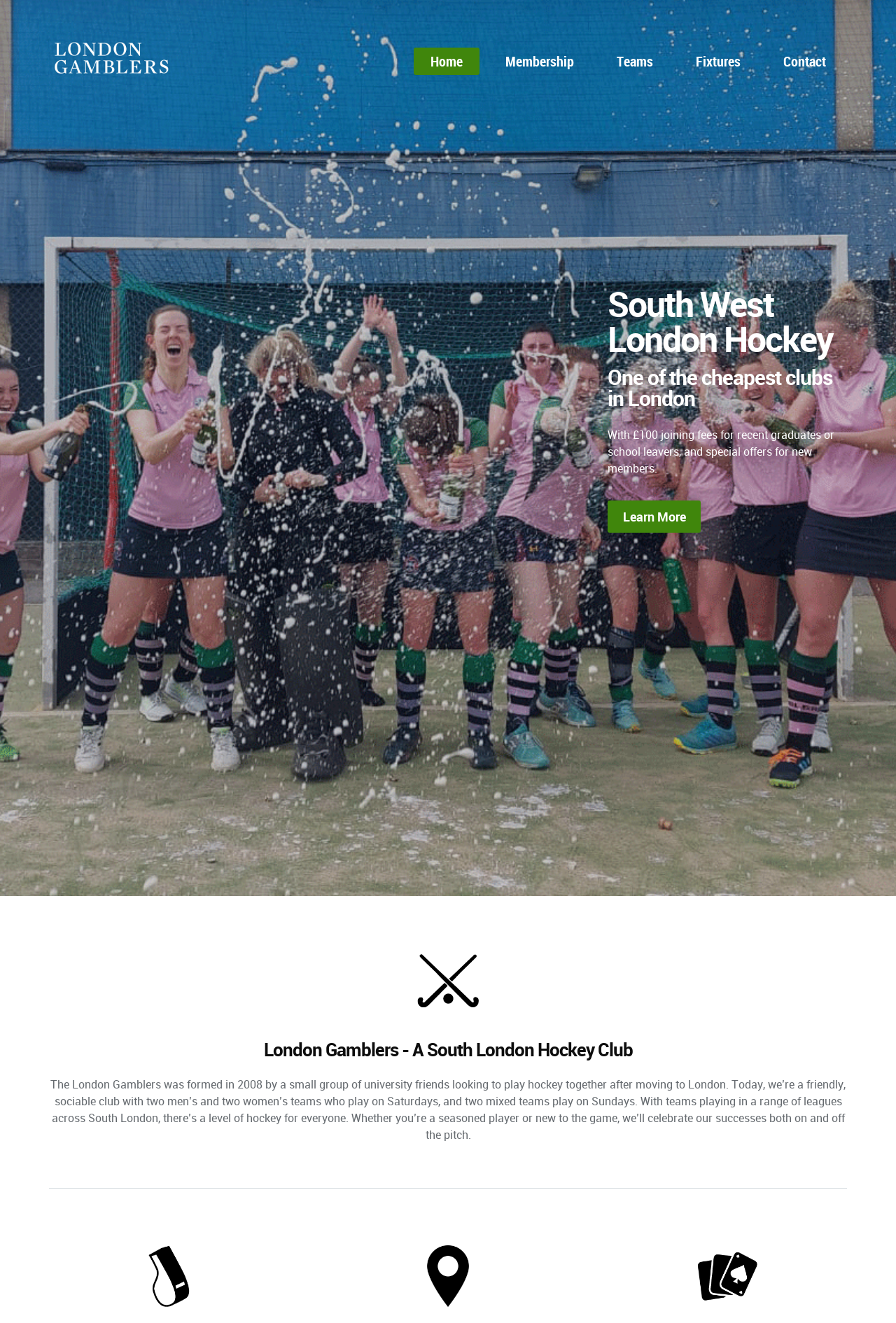Respond to the following question with a brief word or phrase:
How many icons are there at the bottom of the page?

Three